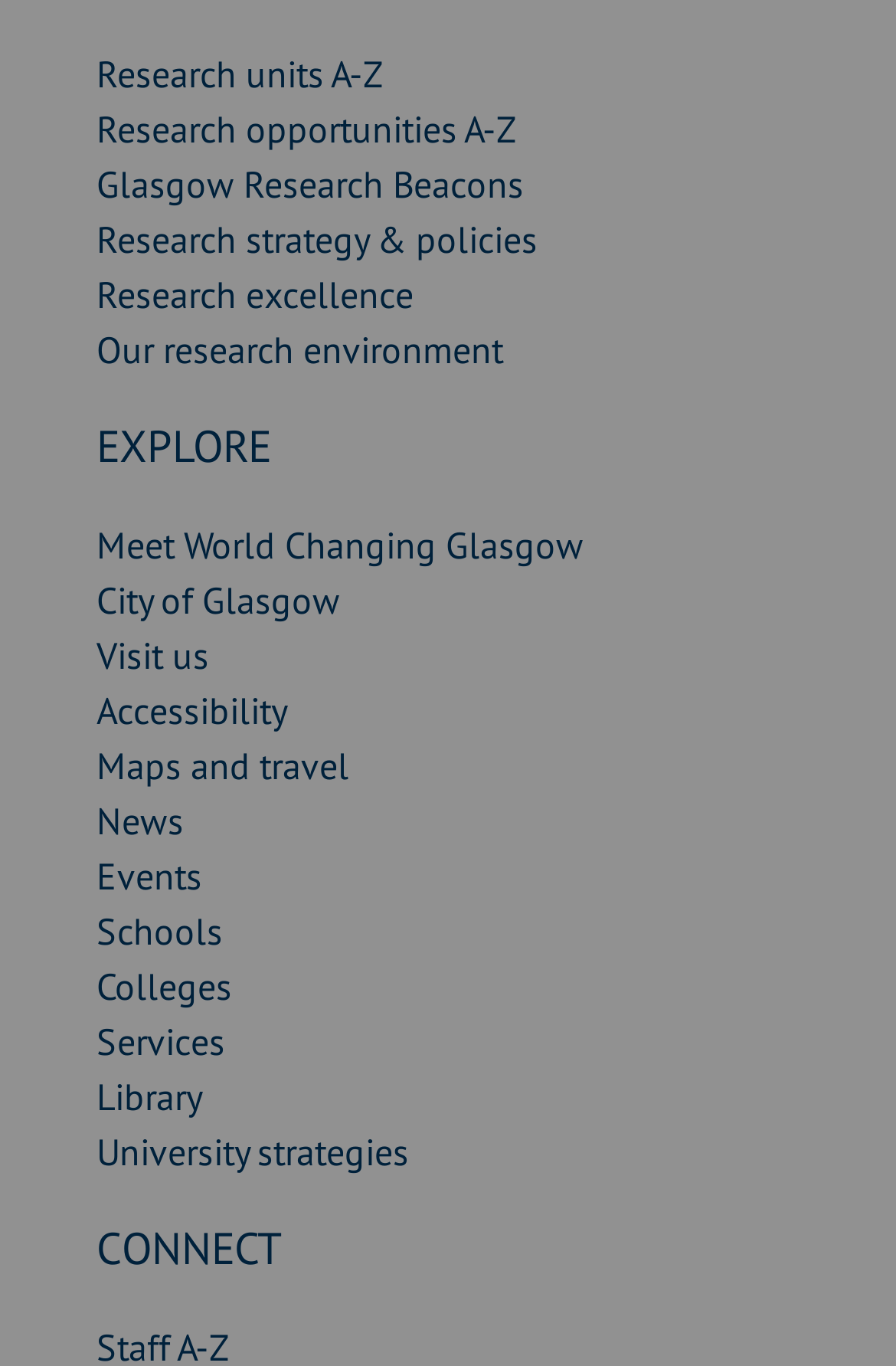Using the description: "University strategies", identify the bounding box of the corresponding UI element in the screenshot.

[0.108, 0.826, 0.456, 0.86]